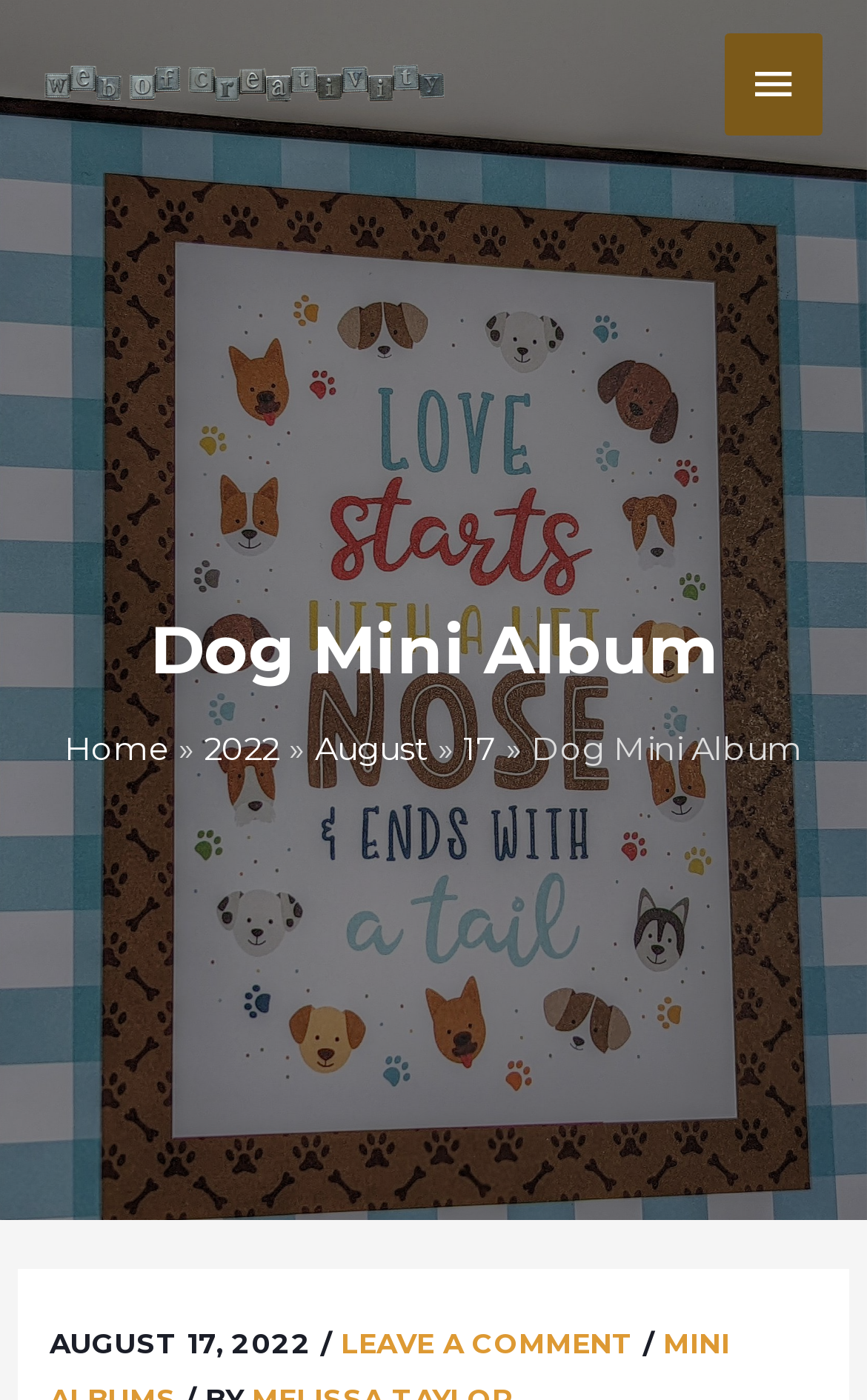Based on the image, please respond to the question with as much detail as possible:
What is the name of the album?

Based on the webpage, I can see a heading element with the text 'Dog Mini Album' which suggests that it is the name of the album.